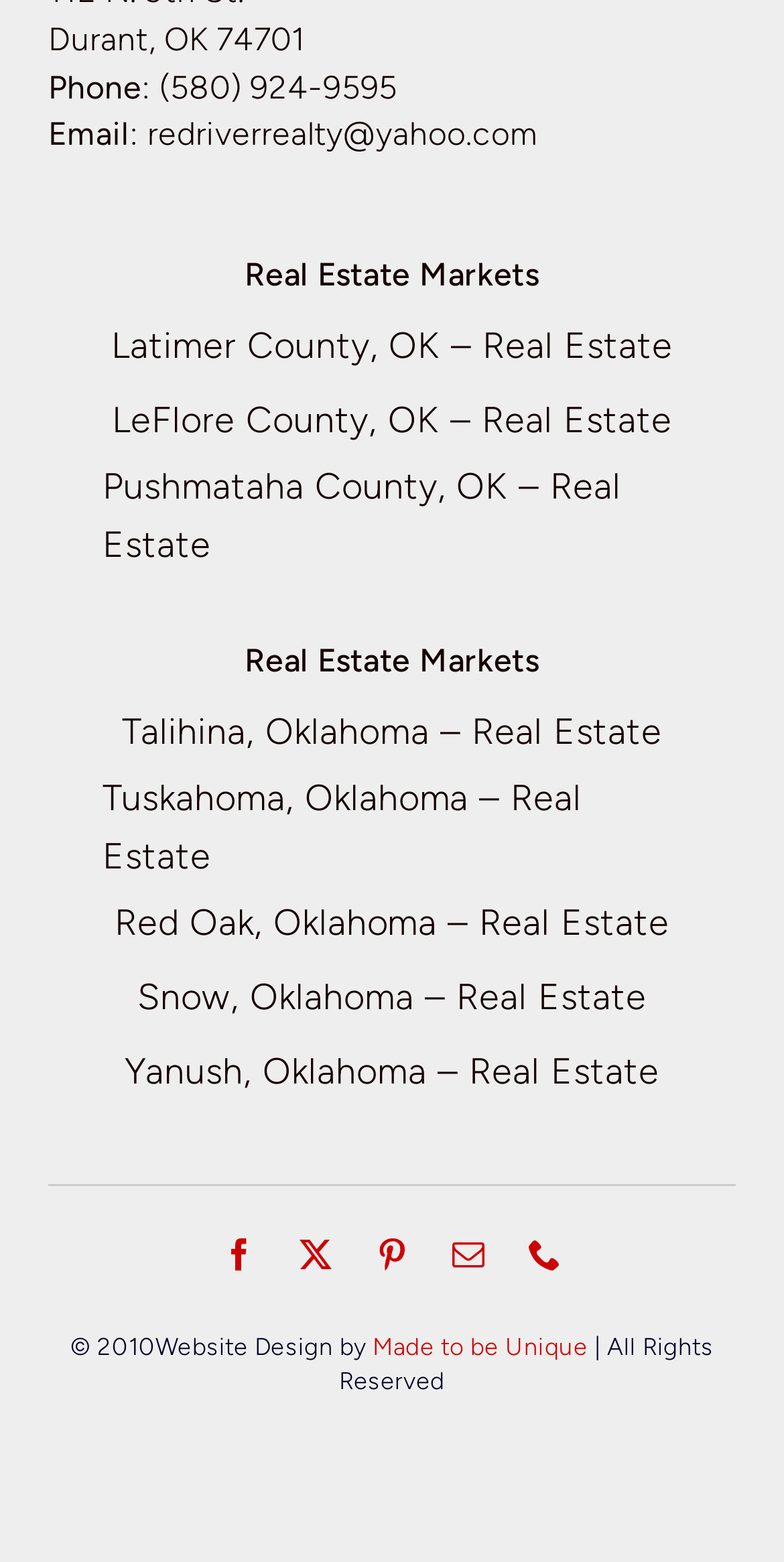What is the phone number of the real estate company?
Using the information from the image, give a concise answer in one word or a short phrase.

(580) 924-9595